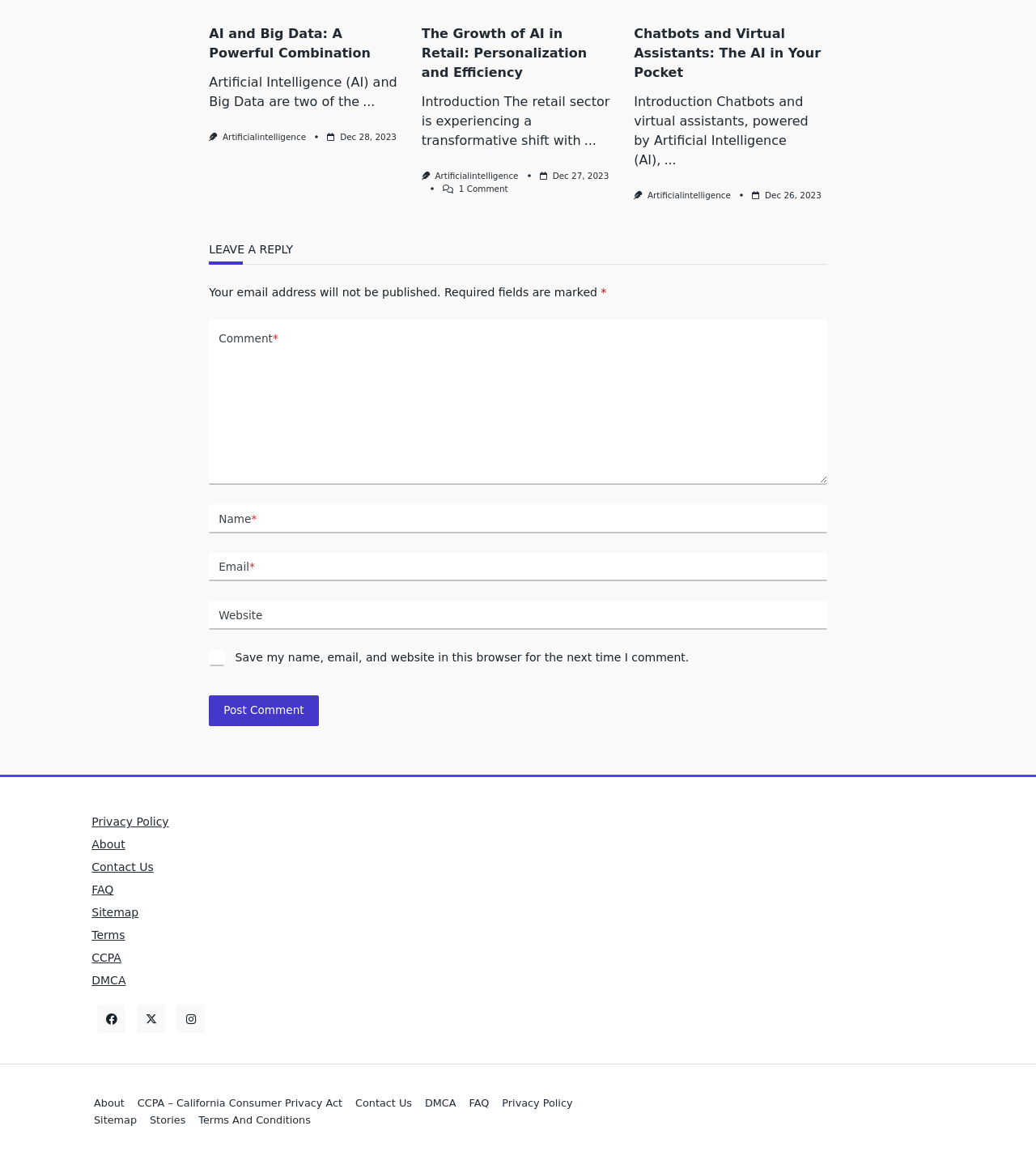Find the bounding box coordinates for the area that must be clicked to perform this action: "Click on the 'AI and Big Data: A Powerful Combination' link".

[0.202, 0.022, 0.358, 0.052]